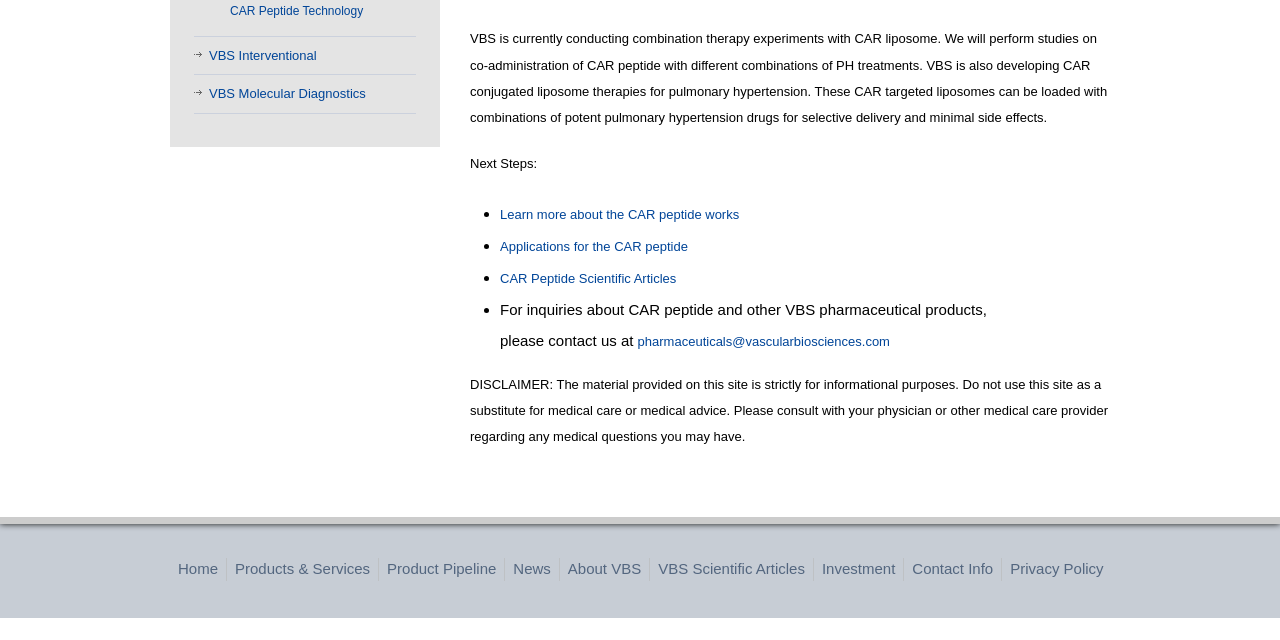Highlight the bounding box of the UI element that corresponds to this description: "Applications for the CAR peptide".

[0.391, 0.373, 0.537, 0.396]